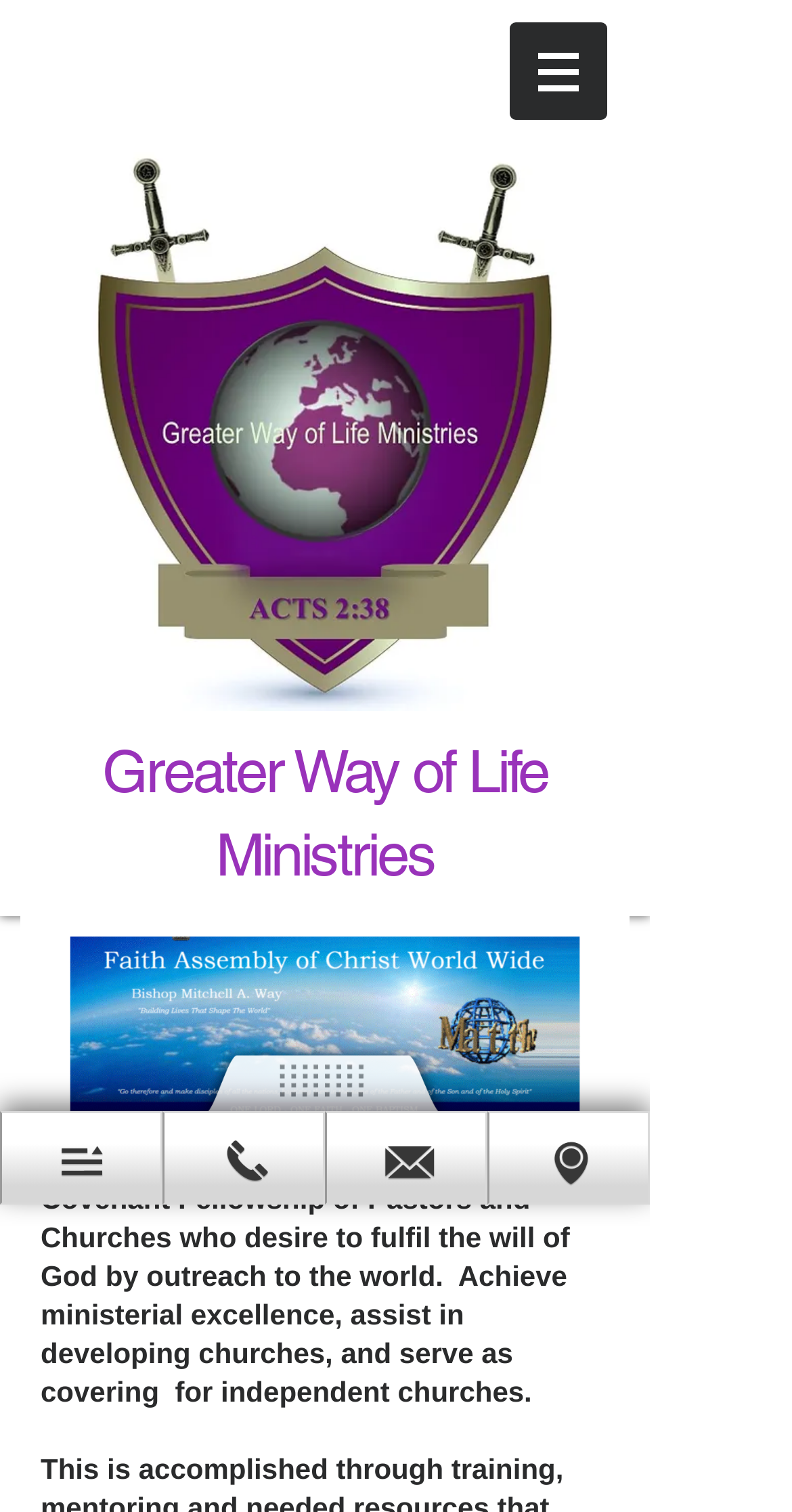Use a single word or phrase to answer the question: 
How many links are at the bottom of the page?

3